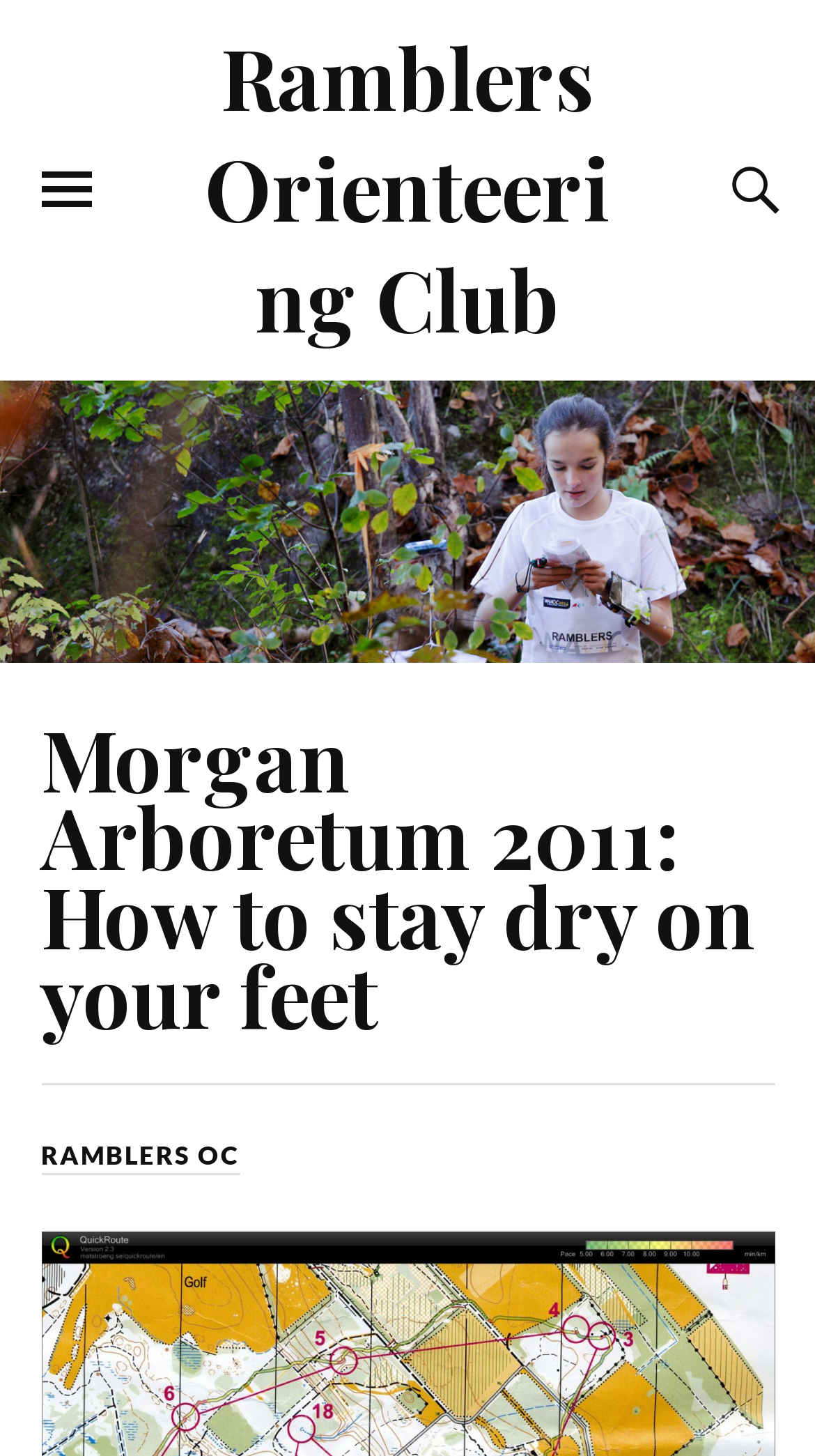Your task is to find and give the main heading text of the webpage.

Morgan Arboretum 2011: How to stay dry on your feet